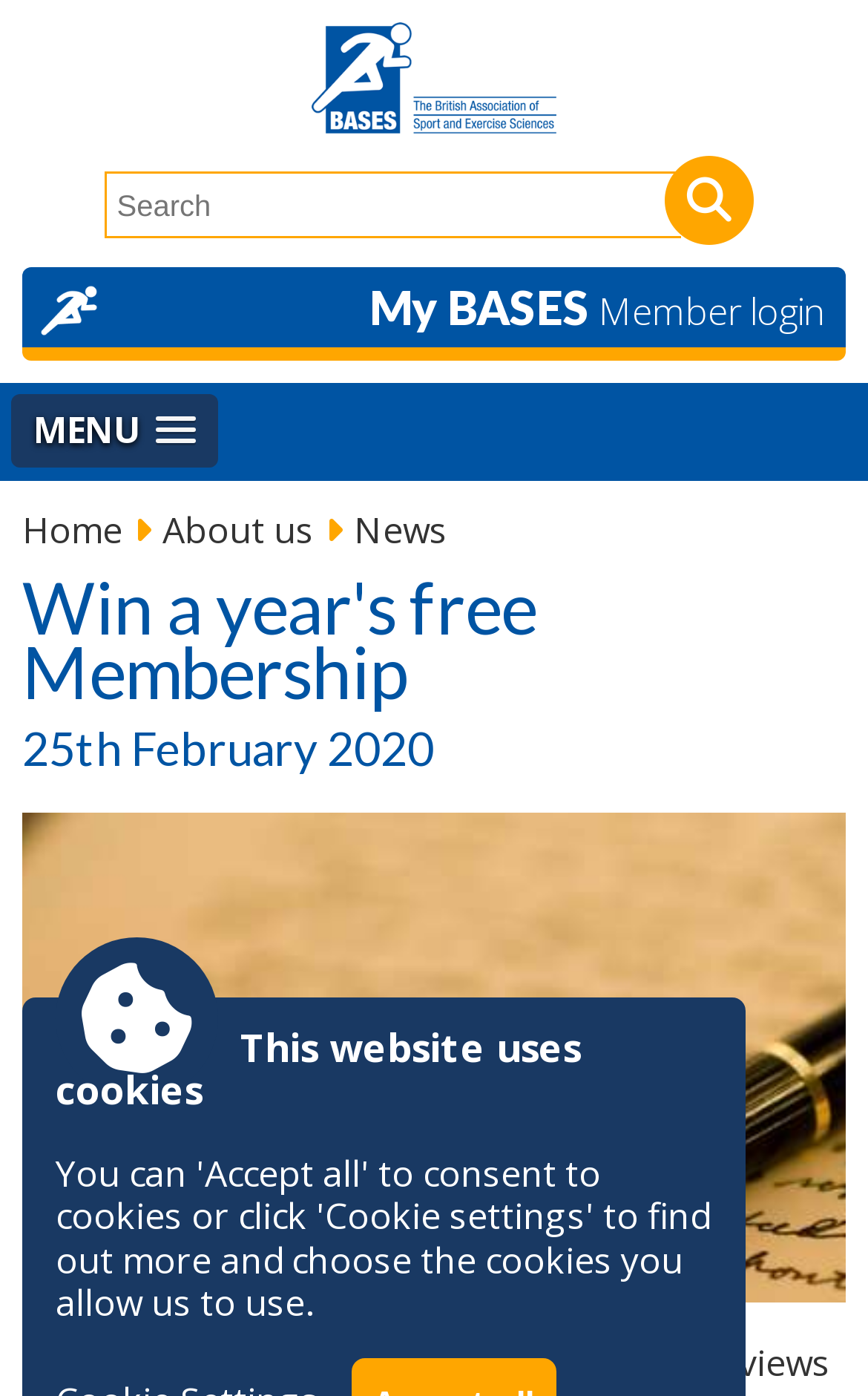Find the bounding box coordinates of the element's region that should be clicked in order to follow the given instruction: "Go to Home page". The coordinates should consist of four float numbers between 0 and 1, i.e., [left, top, right, bottom].

[0.026, 0.362, 0.187, 0.397]